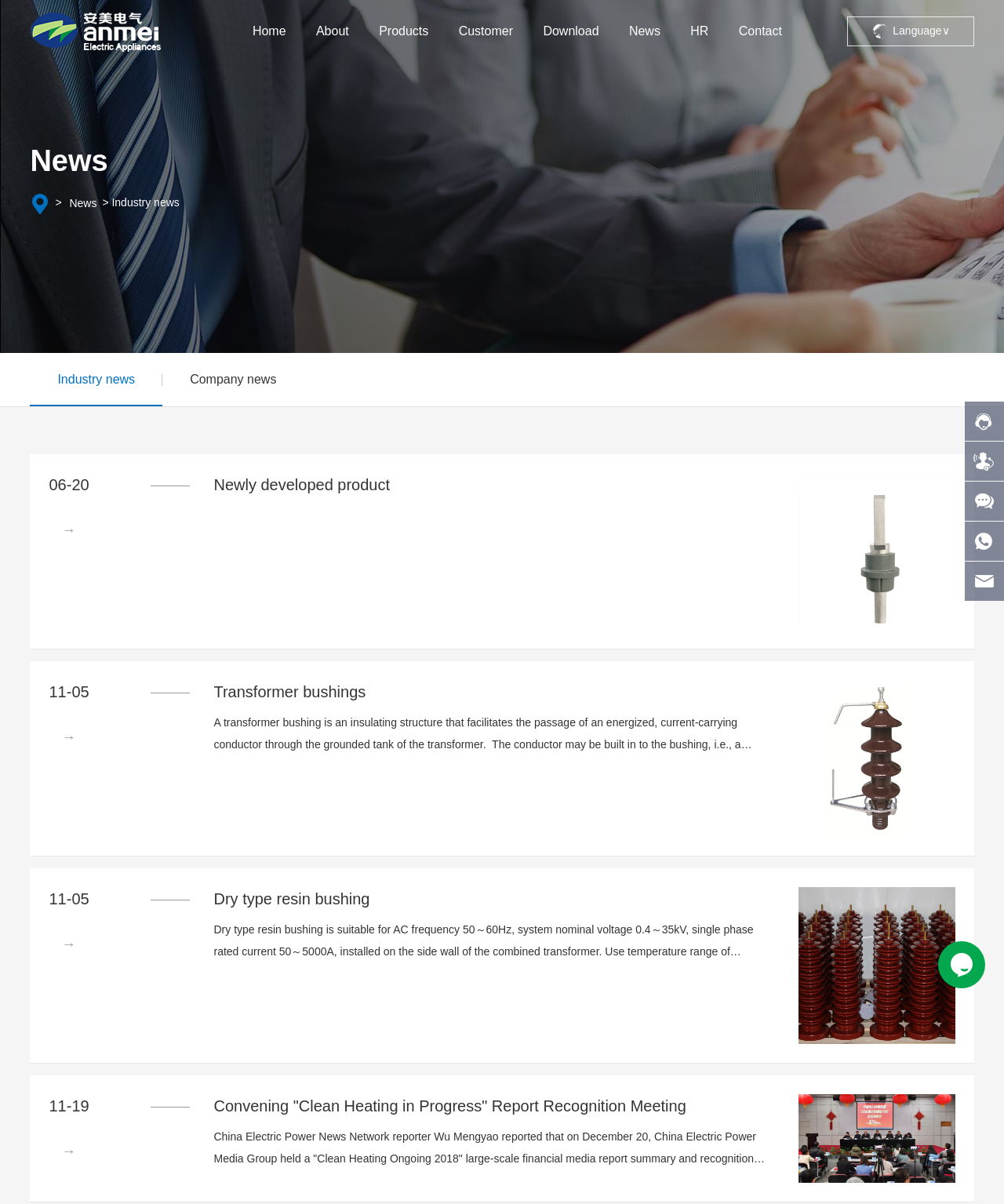Provide a brief response in the form of a single word or phrase:
What is the language switch option?

Language∨